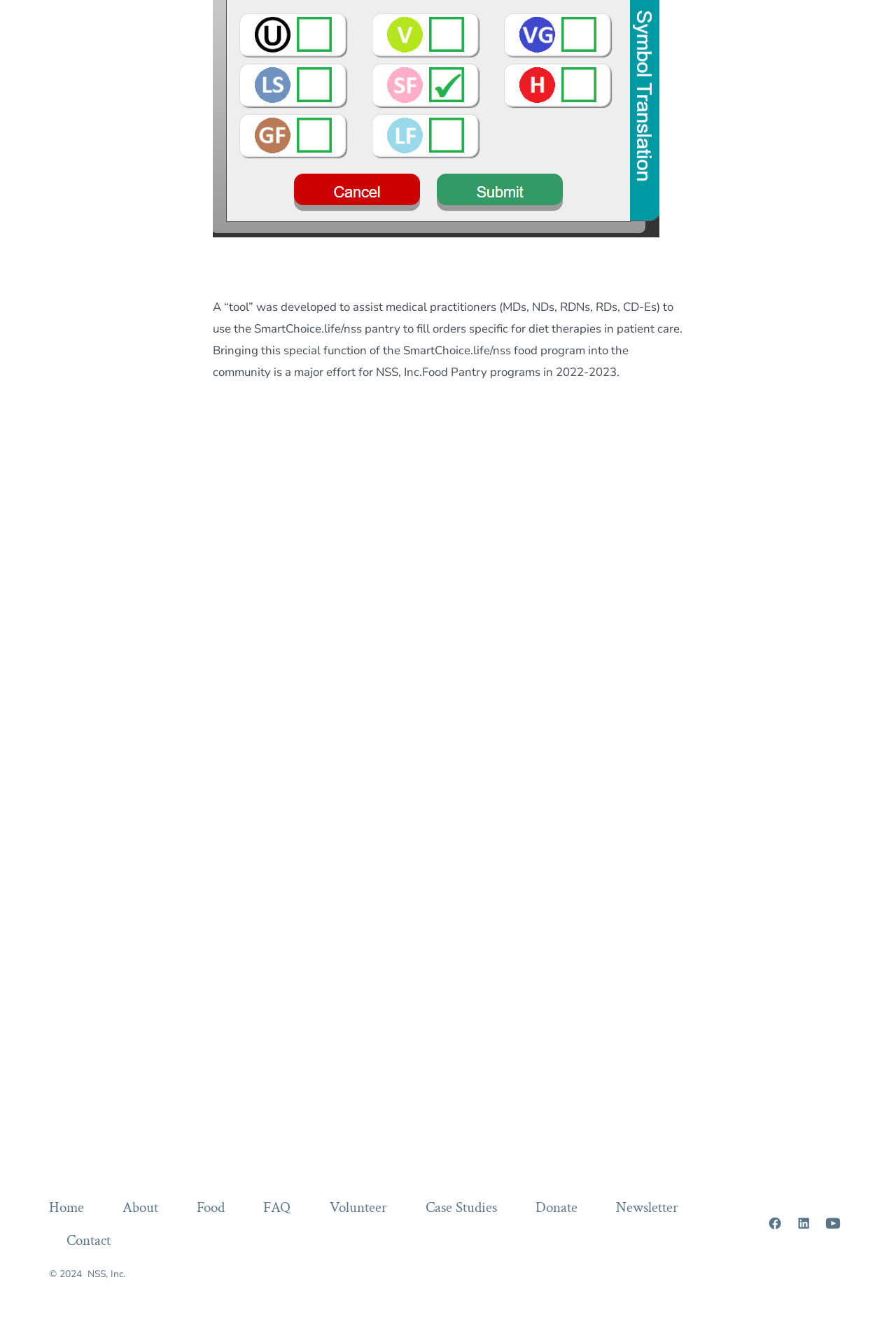Identify the bounding box coordinates of the element to click to follow this instruction: 'Learn about the organization'. Ensure the coordinates are four float values between 0 and 1, provided as [left, top, right, bottom].

[0.117, 0.9, 0.197, 0.925]